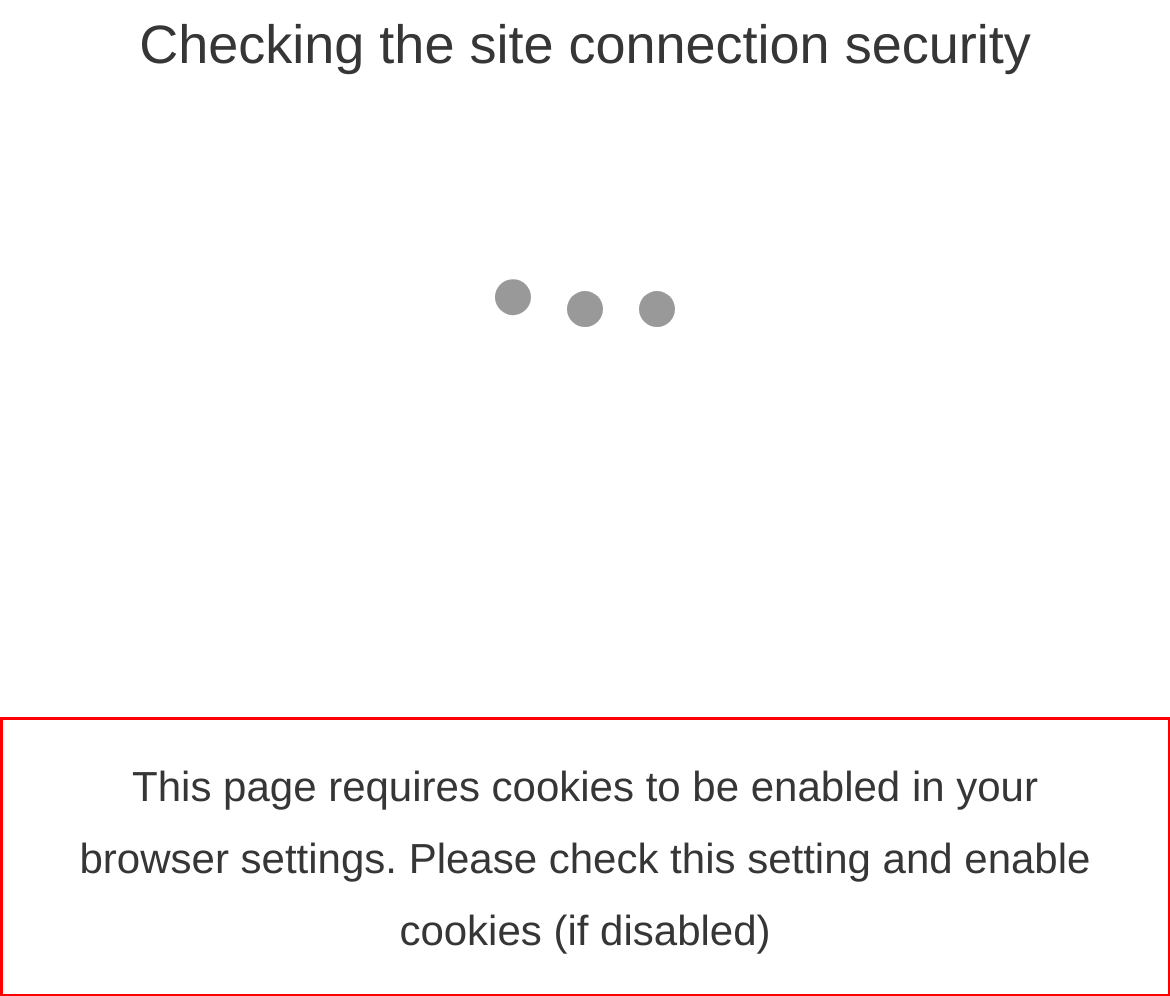Please perform OCR on the text within the red rectangle in the webpage screenshot and return the text content.

This page requires cookies to be enabled in your browser settings. Please check this setting and enable cookies (if disabled)